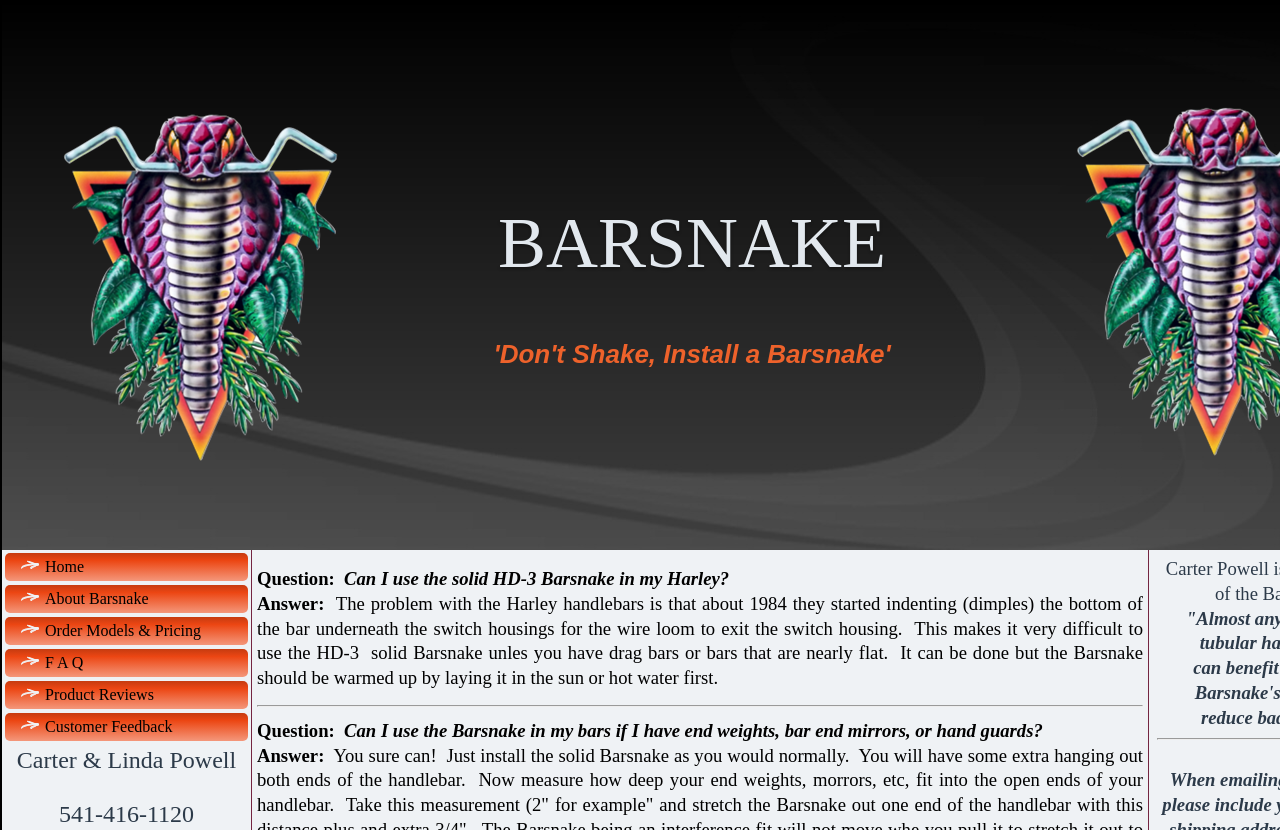Please answer the following question using a single word or phrase: What is the name of the inventor of Barsnake?

Carter Powell